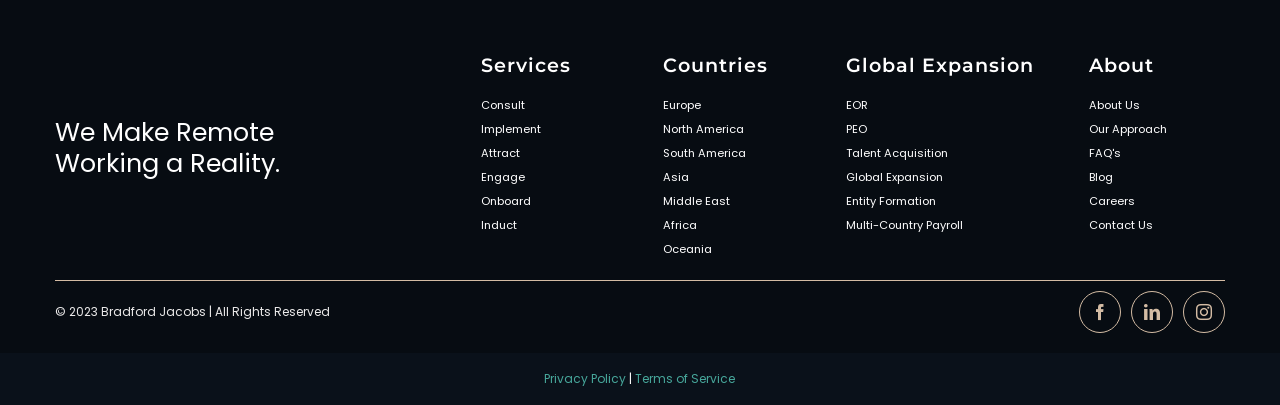Identify the bounding box coordinates for the UI element described as follows: 0. Use the format (top-left x, top-left y, bottom-right x, bottom-right y) and ensure all values are floating point numbers between 0 and 1.

None